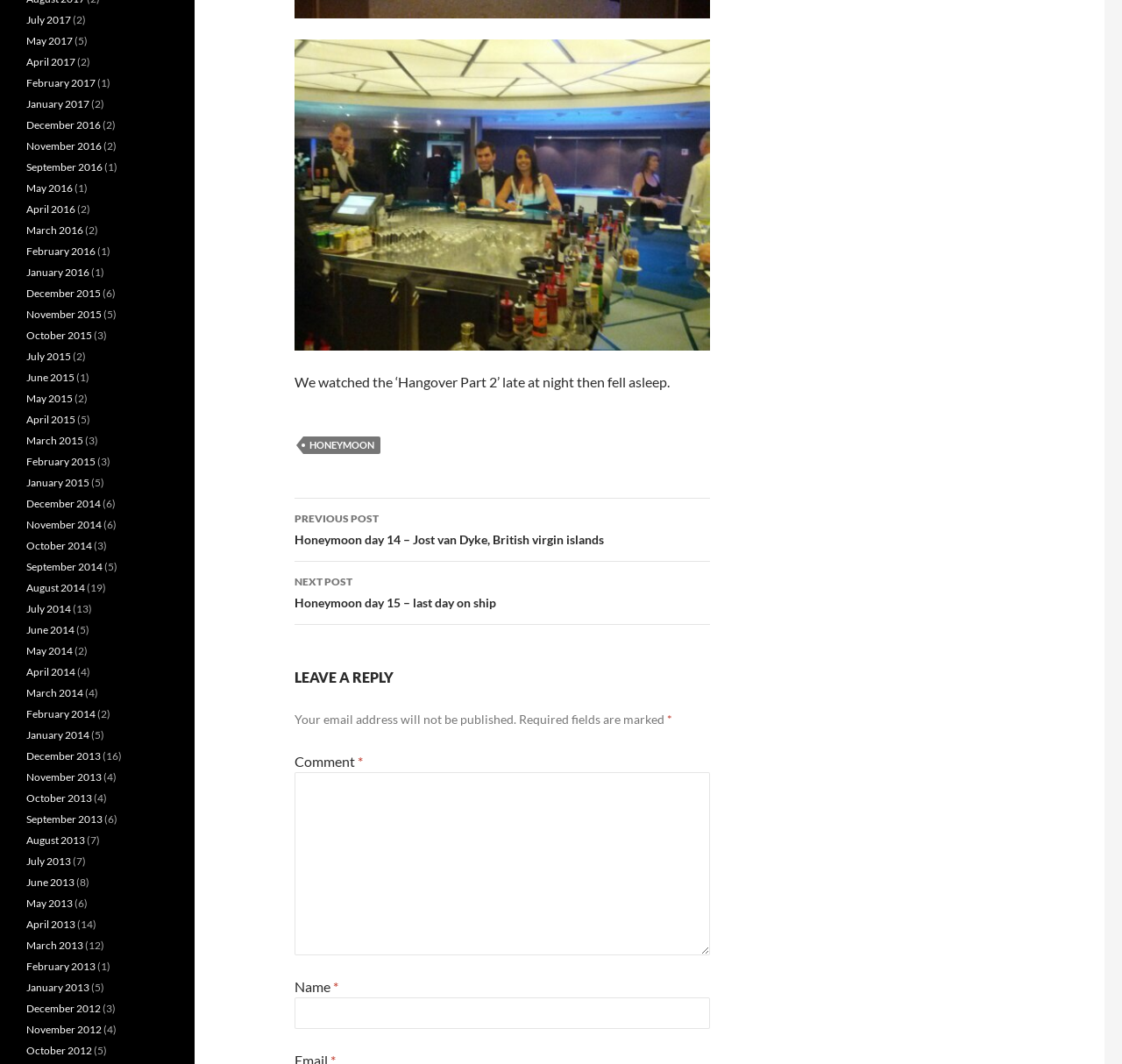What is the topic of the post?
Refer to the image and provide a detailed answer to the question.

Based on the content of the webpage, specifically the text 'Honeymoon day 14 – Jost van Dyke, British virgin islands' and 'Honeymoon day 15 – last day on ship', it can be inferred that the topic of the post is about the author's honeymoon experience.